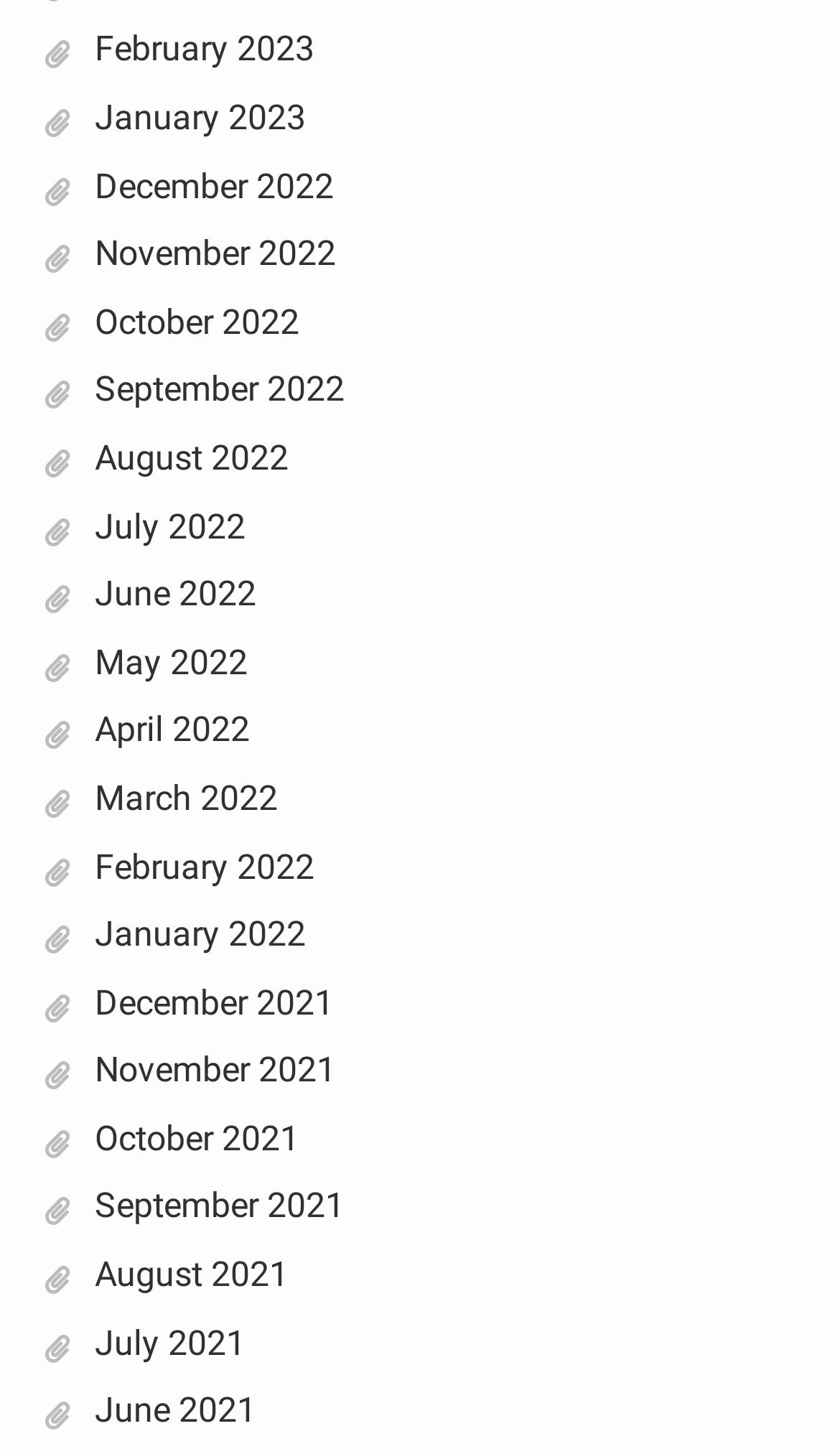What is the most recent month listed?
Look at the screenshot and provide an in-depth answer.

By examining the list of links, I found that the most recent month listed is February 2023, which is located at the top of the list.